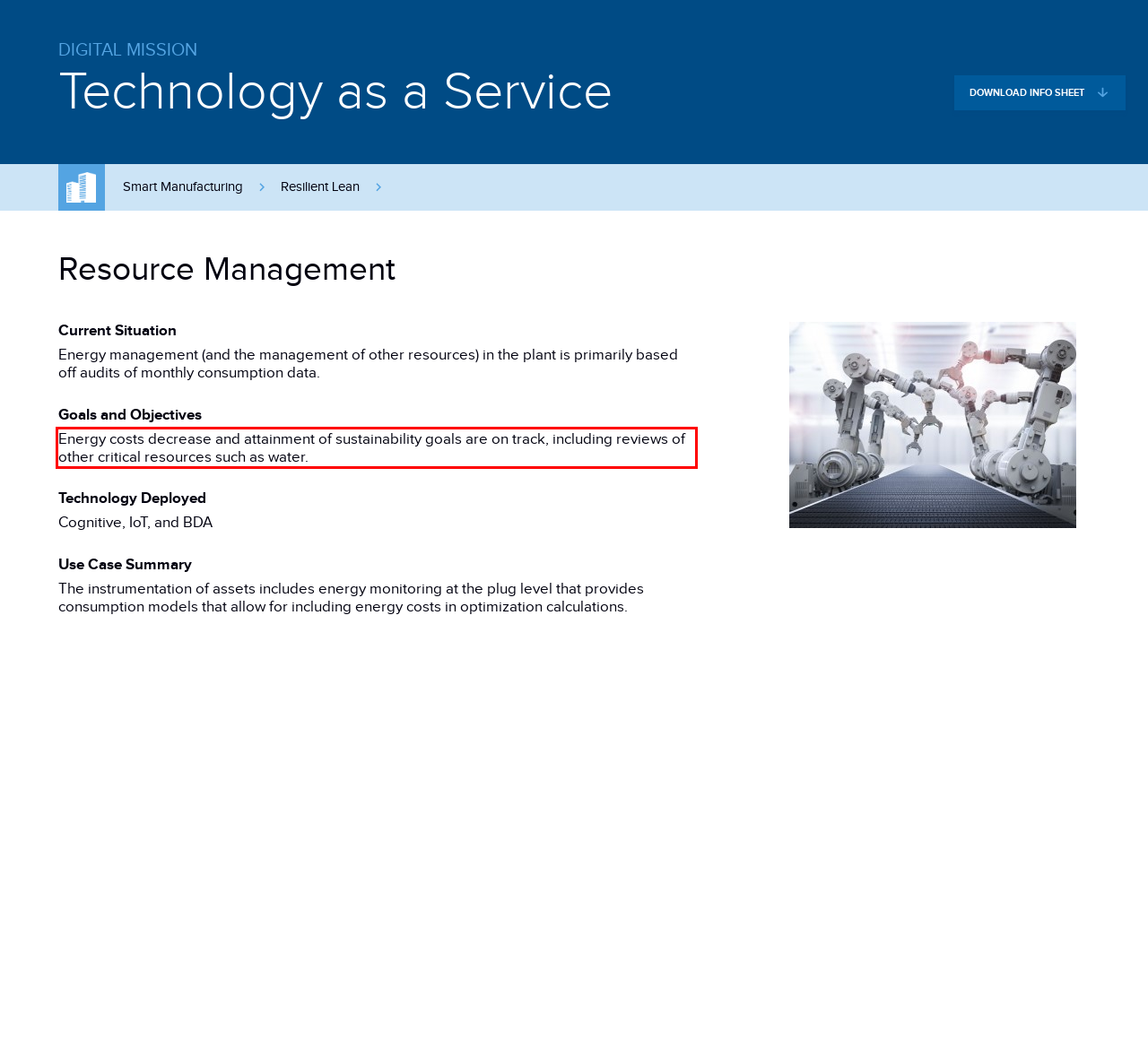Given the screenshot of the webpage, identify the red bounding box, and recognize the text content inside that red bounding box.

Energy costs decrease and attainment of sustainability goals are on track, including reviews of other critical resources such as water.